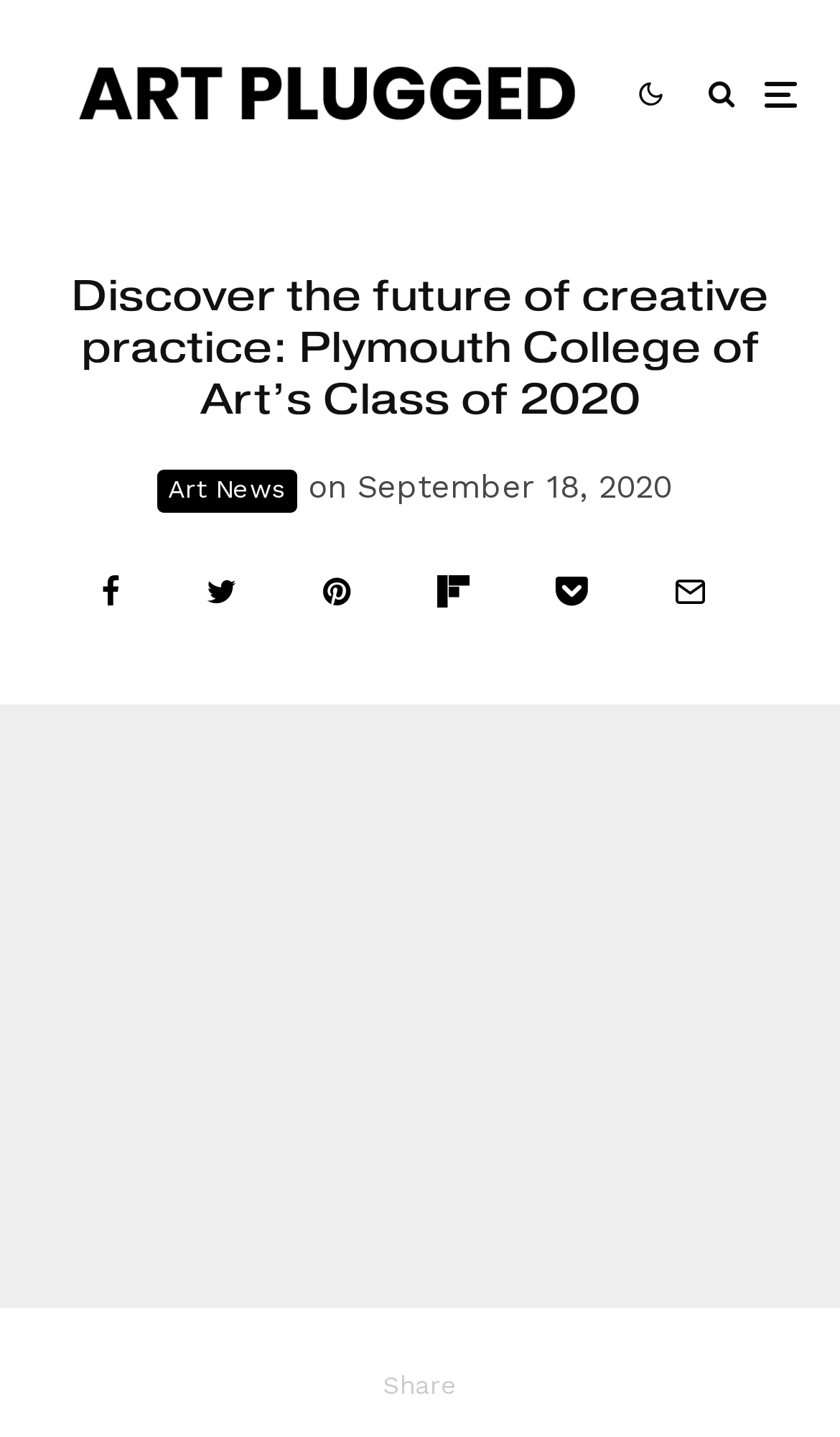Please find the bounding box coordinates of the clickable region needed to complete the following instruction: "Click on the link to discover the future of creative practice". The bounding box coordinates must consist of four float numbers between 0 and 1, i.e., [left, top, right, bottom].

[0.051, 0.025, 0.723, 0.106]